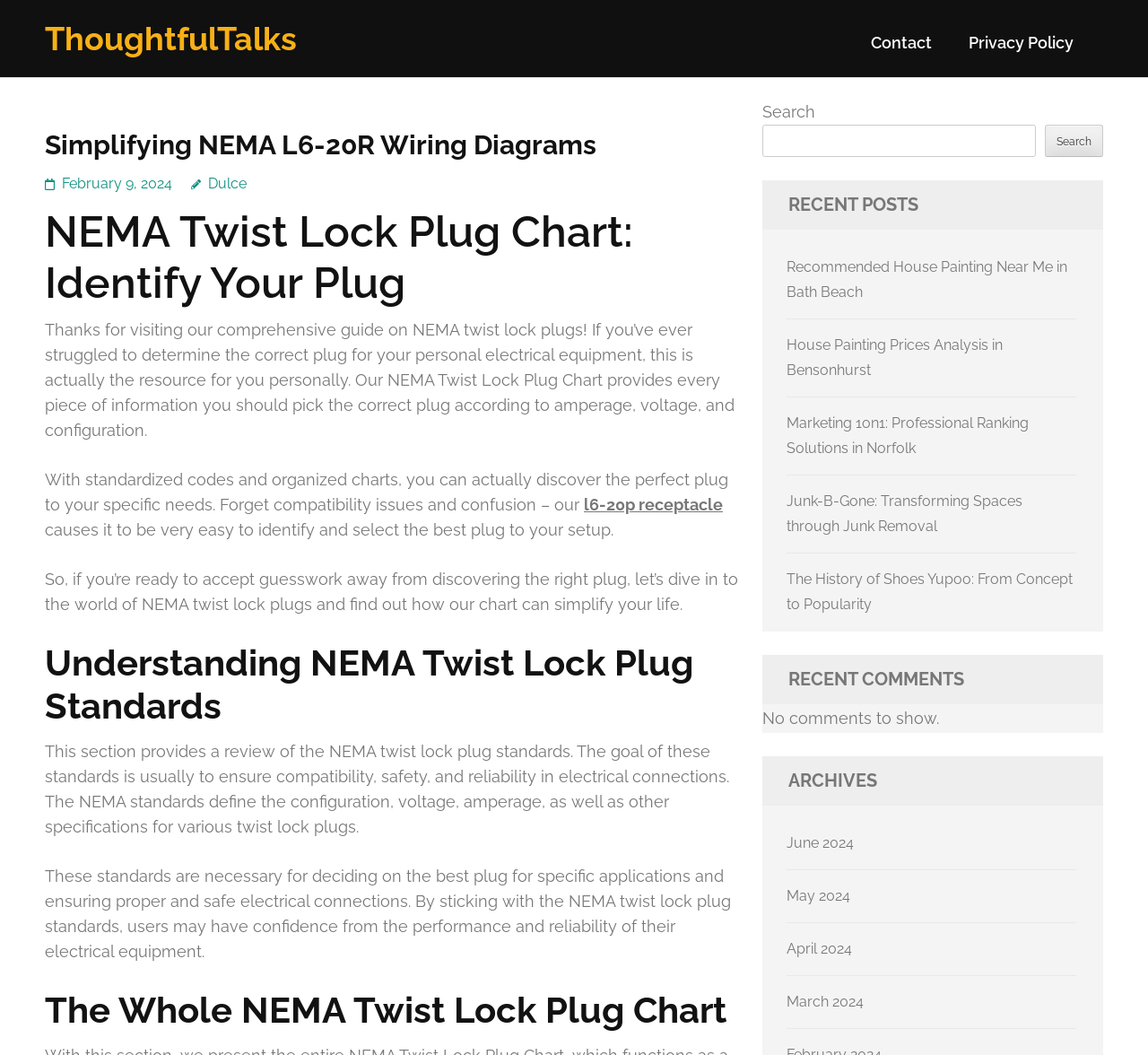Given the element description: "June 2024", predict the bounding box coordinates of the UI element it refers to, using four float numbers between 0 and 1, i.e., [left, top, right, bottom].

[0.685, 0.791, 0.744, 0.807]